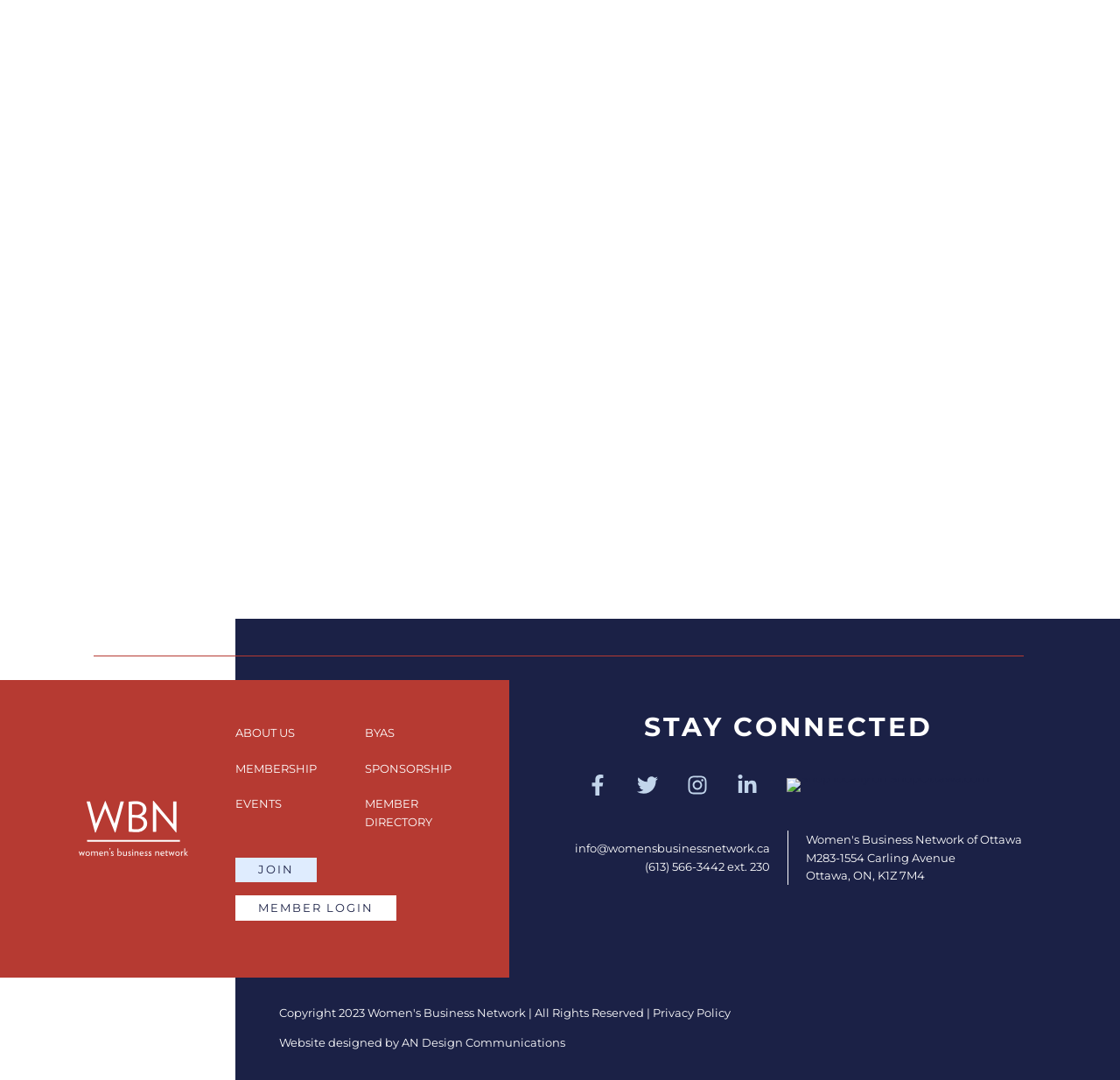What is the purpose of the link 'Shop locally on ShopOttawa.com'?
Answer the question with as much detail as possible.

The link 'Shop locally on ShopOttawa.com' is likely a call to action to encourage users to shop locally on the ShopOttawa.com website, as indicated by the text and the image accompanying the link.